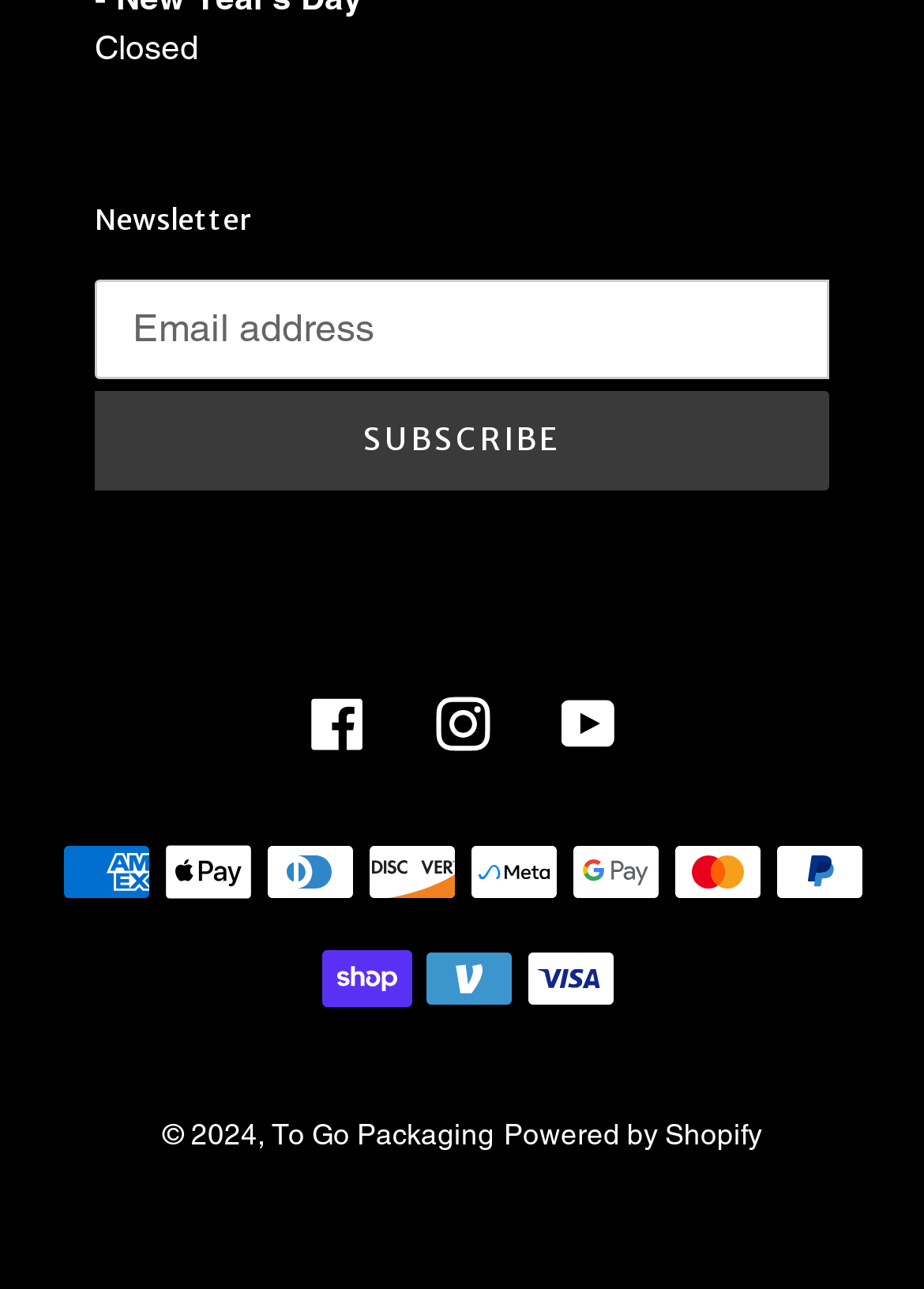How many payment methods are available?
Please give a detailed and elaborate explanation in response to the question.

The number of payment methods available can be determined by counting the image elements representing different payment methods, such as American Express, Apple Pay, Diners Club, and so on. There are 9 image elements in total, indicating that there are 9 payment methods available.